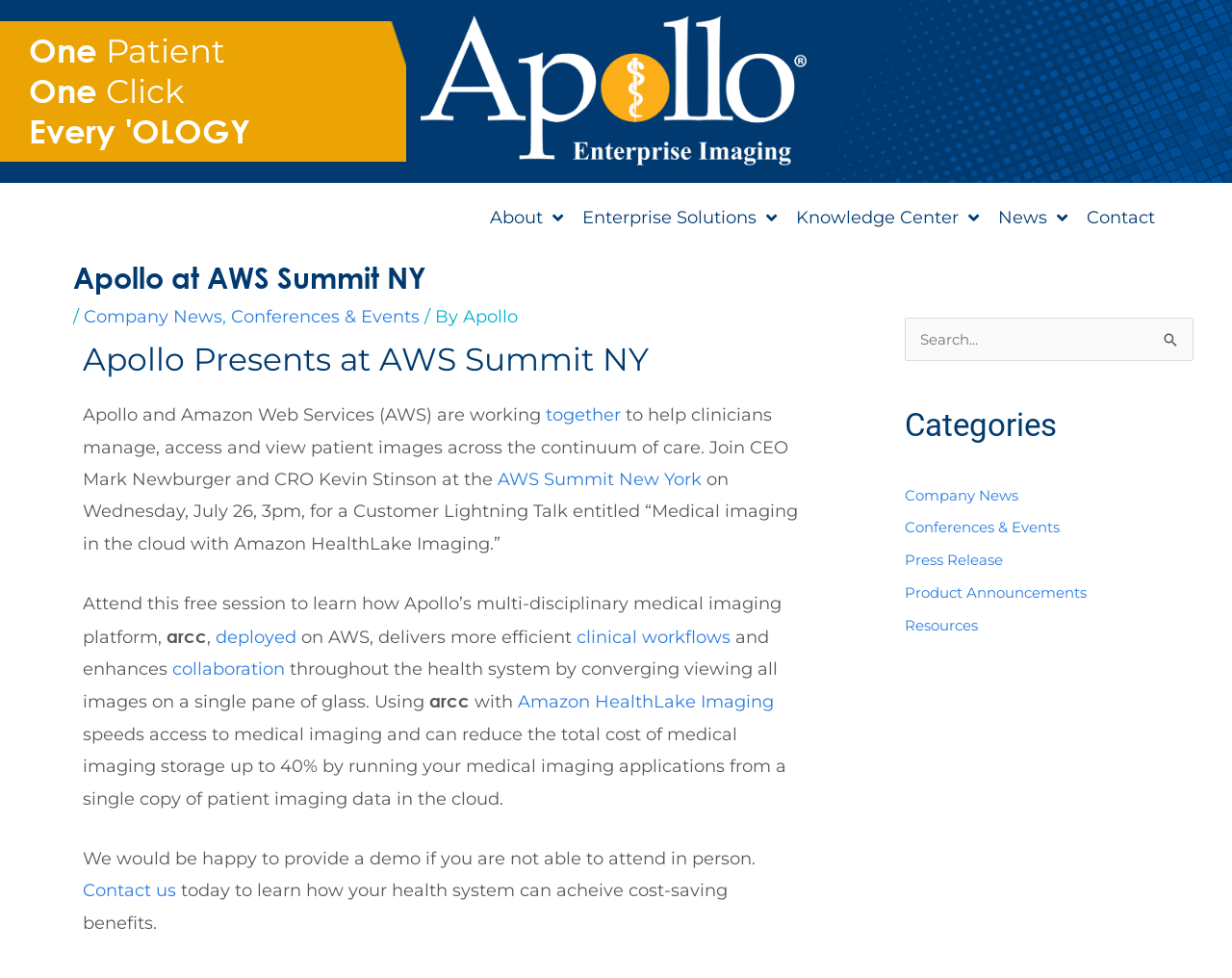Extract the bounding box for the UI element that matches this description: "Enterprise Solutions".

[0.465, 0.188, 0.638, 0.257]